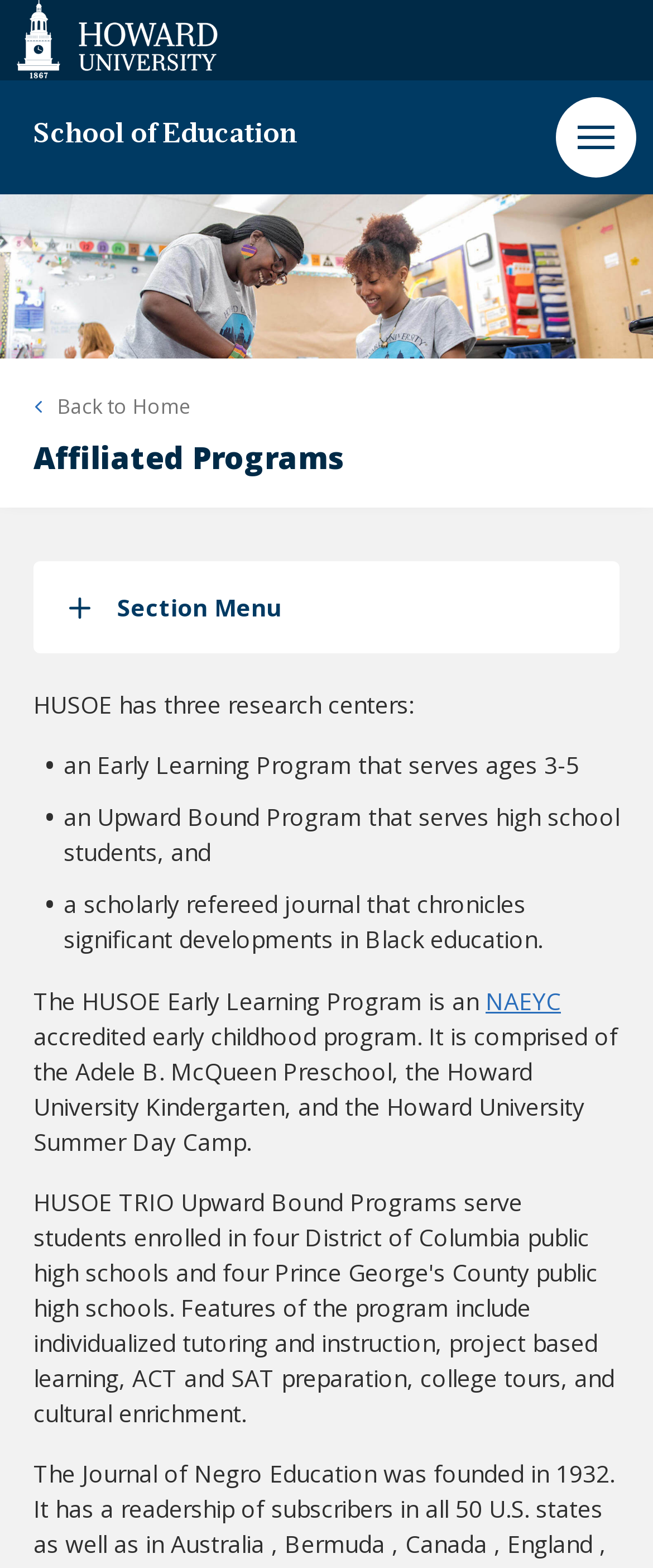Is the Early Learning Program accredited?
Use the image to answer the question with a single word or phrase.

Yes